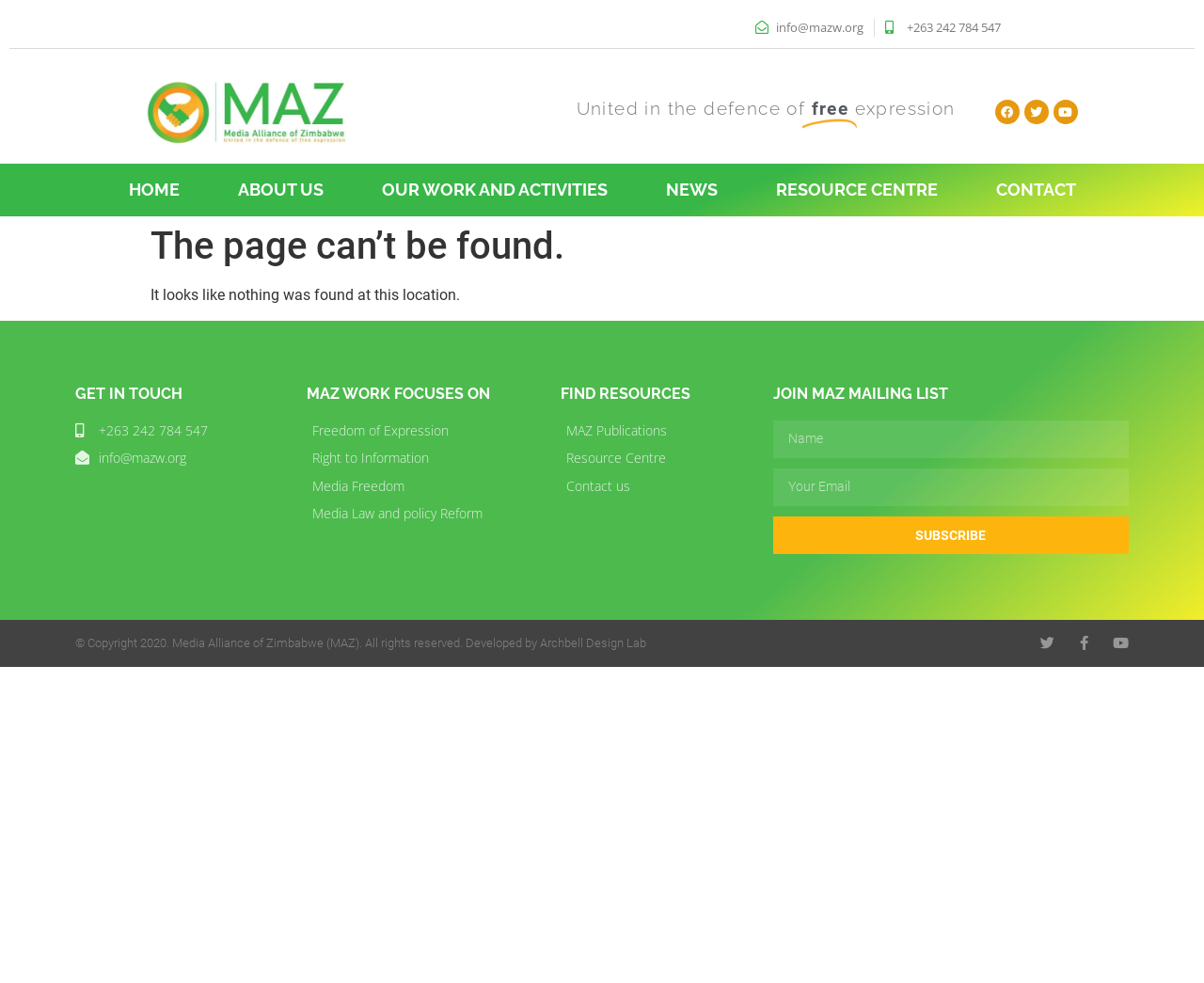Pinpoint the bounding box coordinates of the area that should be clicked to complete the following instruction: "Click the HOME link". The coordinates must be given as four float numbers between 0 and 1, i.e., [left, top, right, bottom].

[0.082, 0.167, 0.173, 0.22]